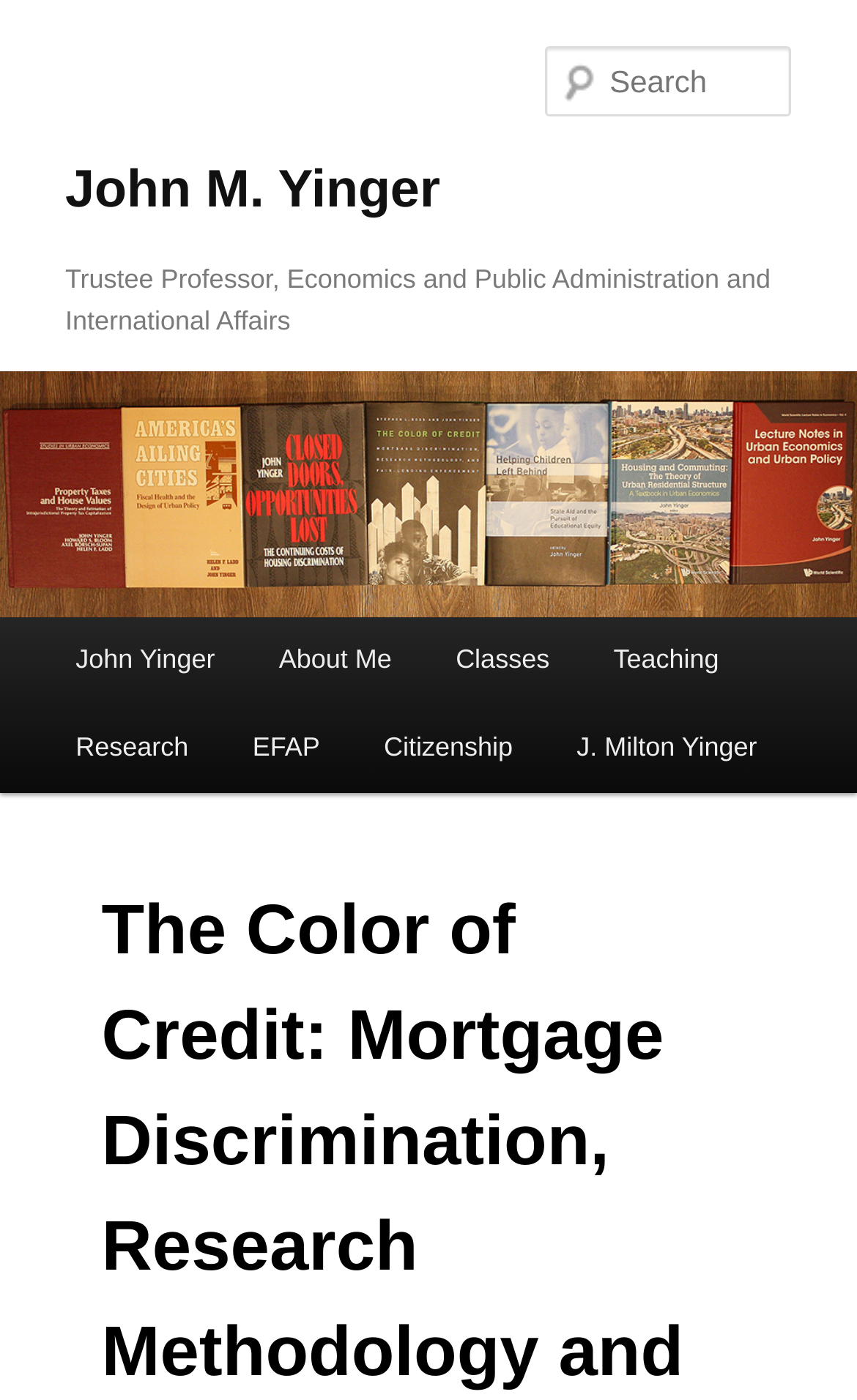Determine the bounding box coordinates for the UI element matching this description: "John M. Yinger".

[0.076, 0.114, 0.514, 0.157]